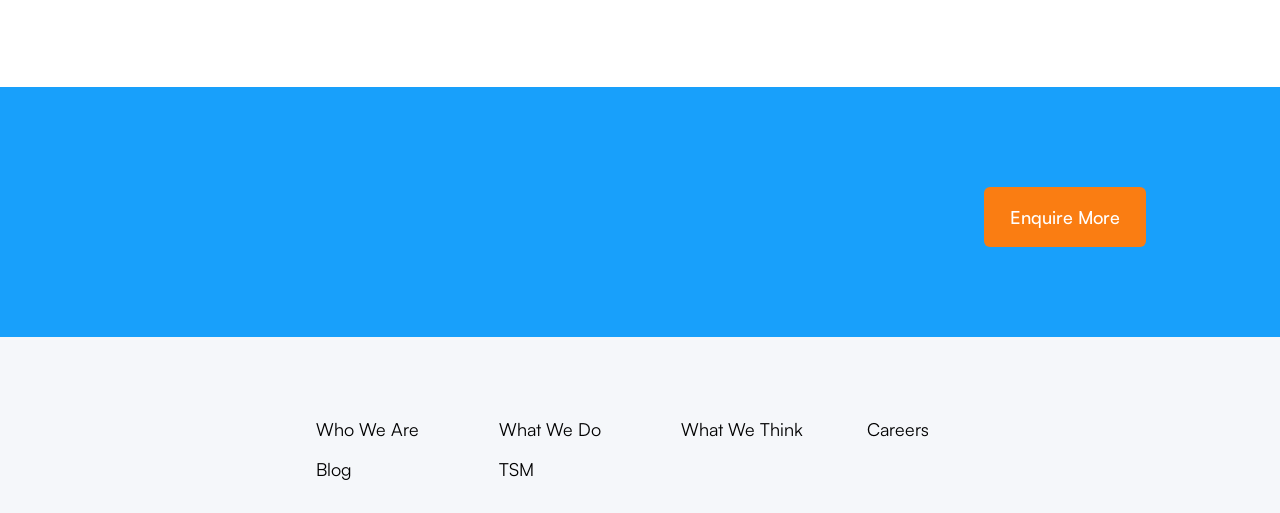Please provide a comprehensive response to the question below by analyzing the image: 
What is the name of the talent community?

The question is asking about the name of the talent community mentioned on the webpage. By looking at the heading element with the text 'Grow Your Talent Community with Swabhav', we can infer that the name of the talent community is Swabhav.